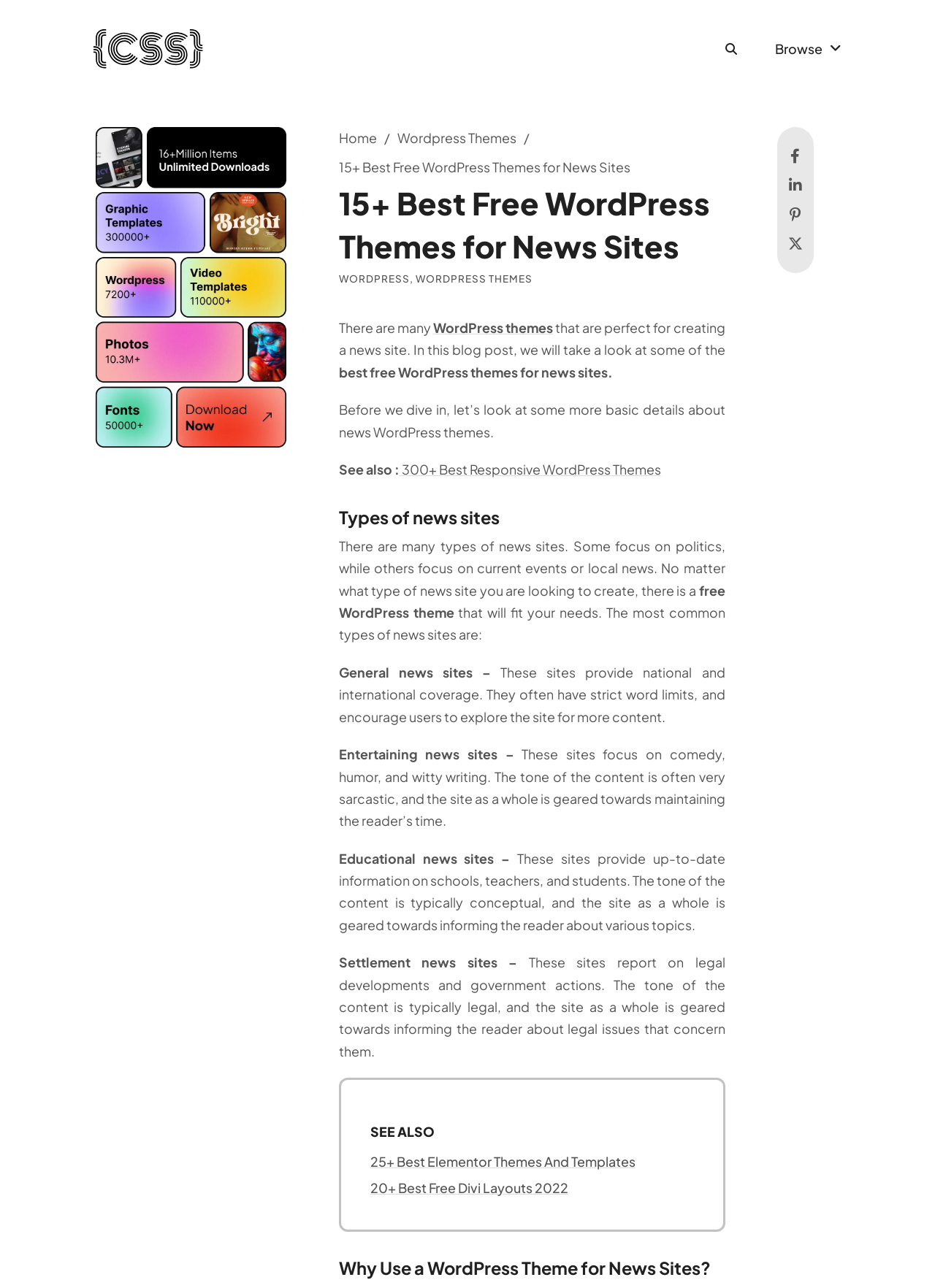Please provide a one-word or short phrase answer to the question:
What is the purpose of the WordPress themes on this website?

For news sites and blogging